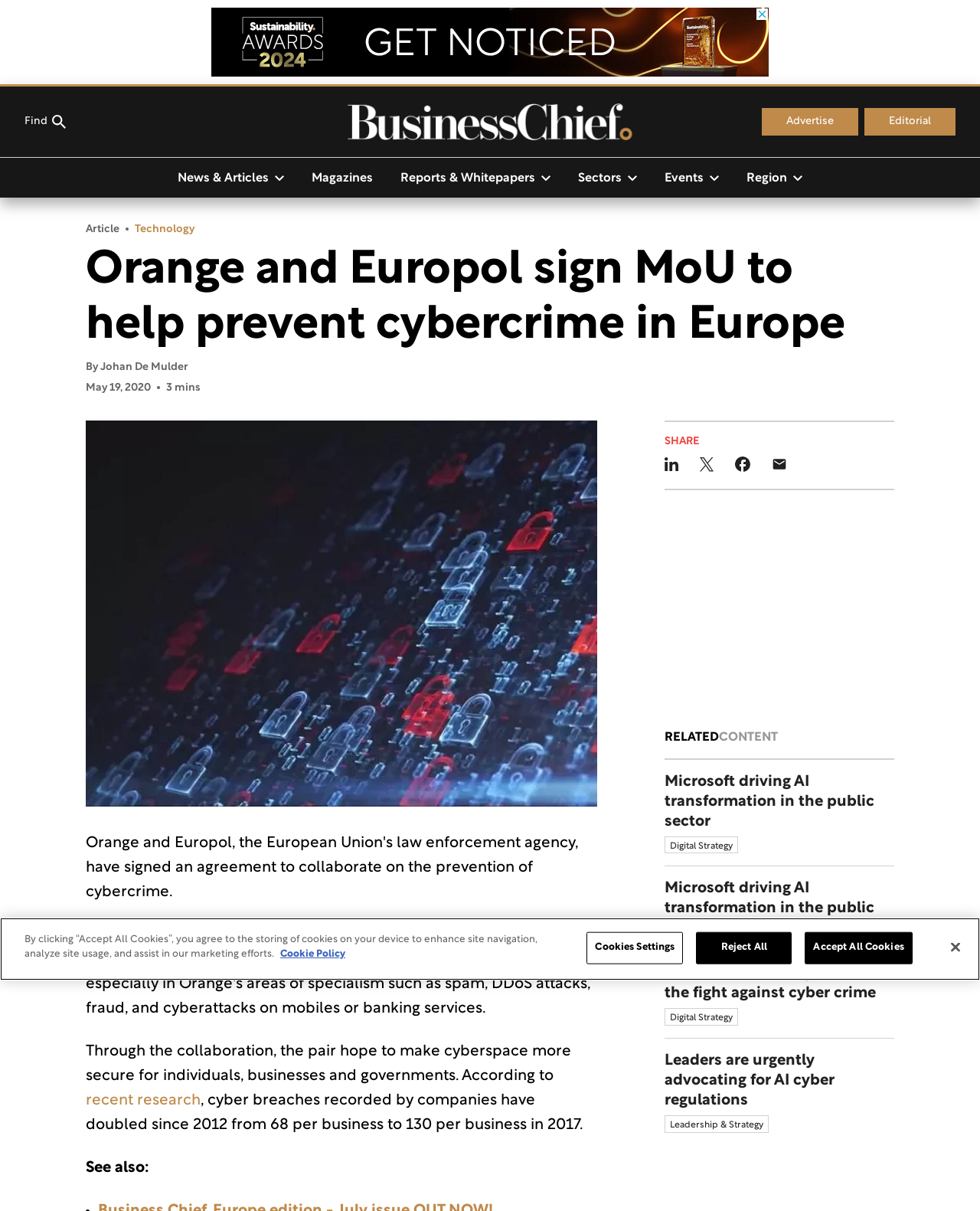Give a concise answer using only one word or phrase for this question:
What can be done with the article?

Share